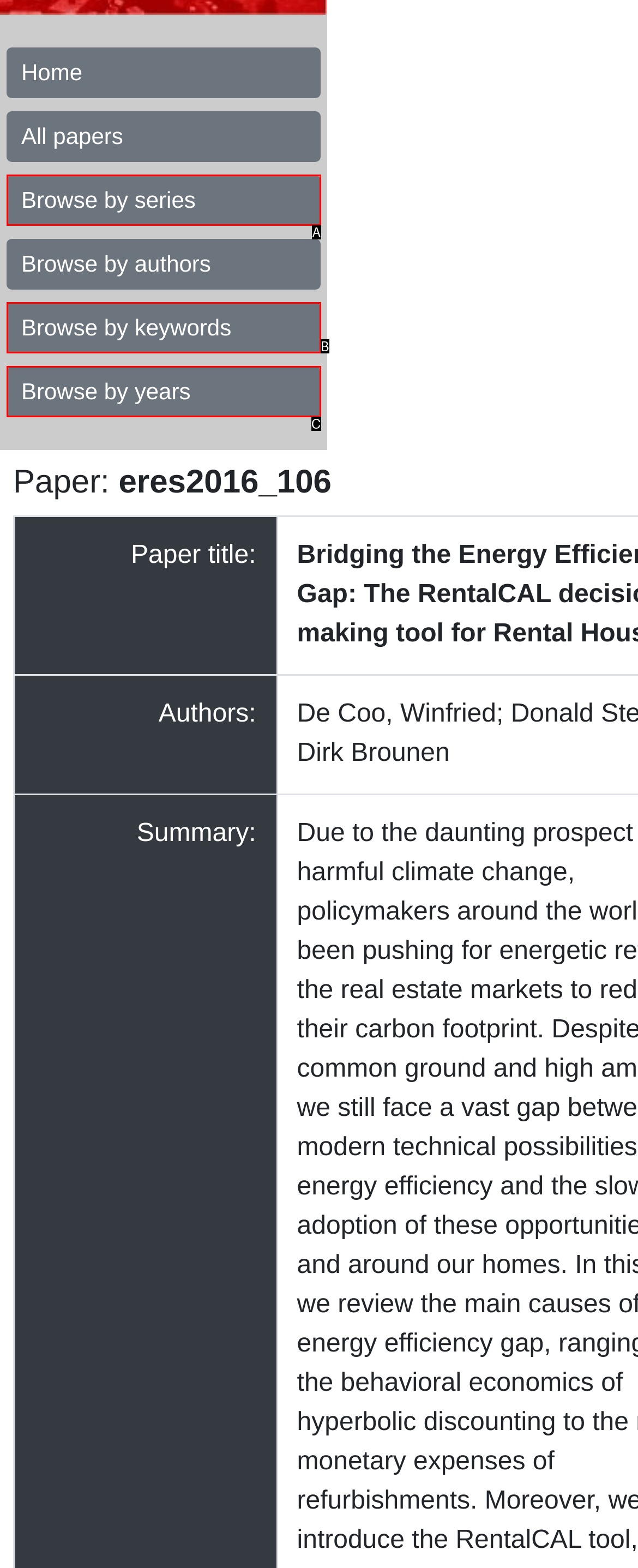Select the HTML element that corresponds to the description: Browse by years. Reply with the letter of the correct option.

C